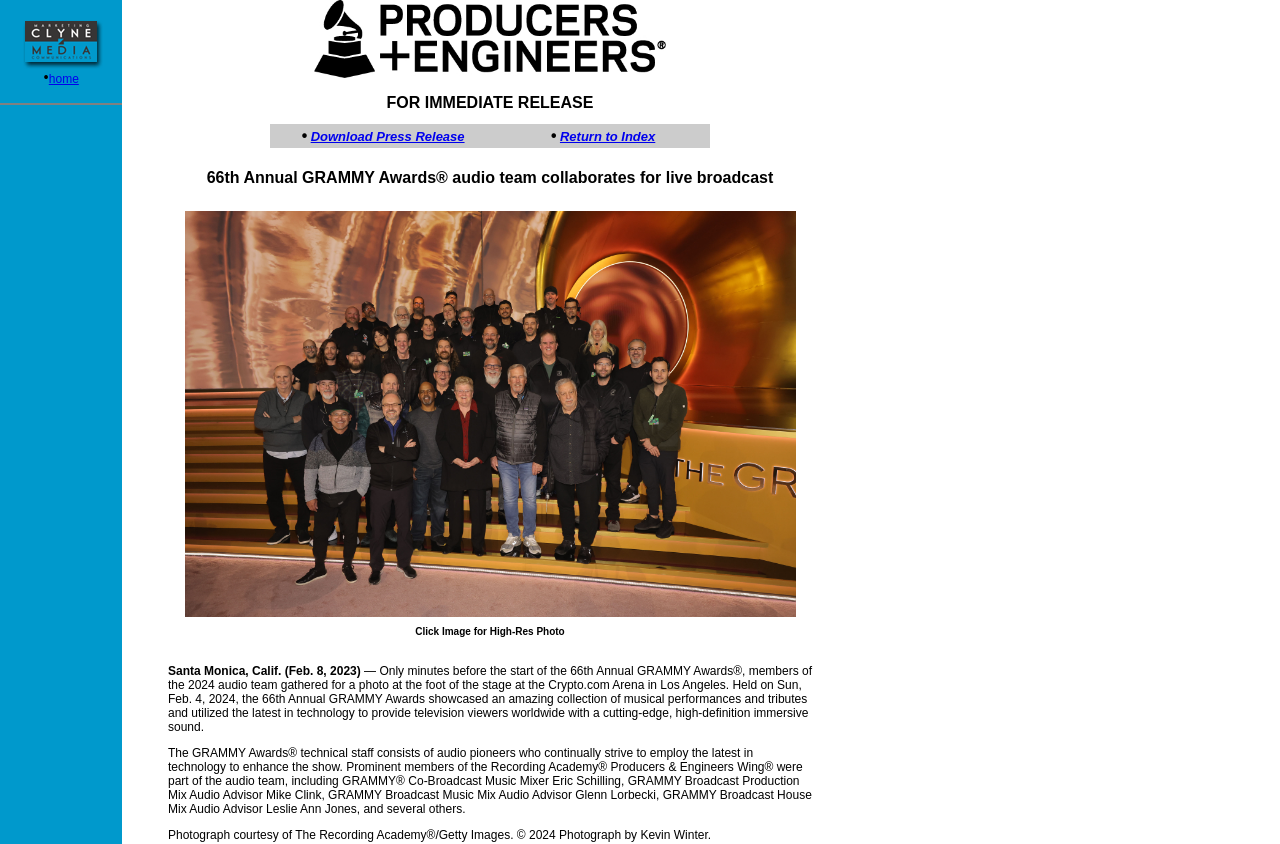Using the given element description, provide the bounding box coordinates (top-left x, top-left y, bottom-right x, bottom-right y) for the corresponding UI element in the screenshot: home

[0.038, 0.085, 0.062, 0.102]